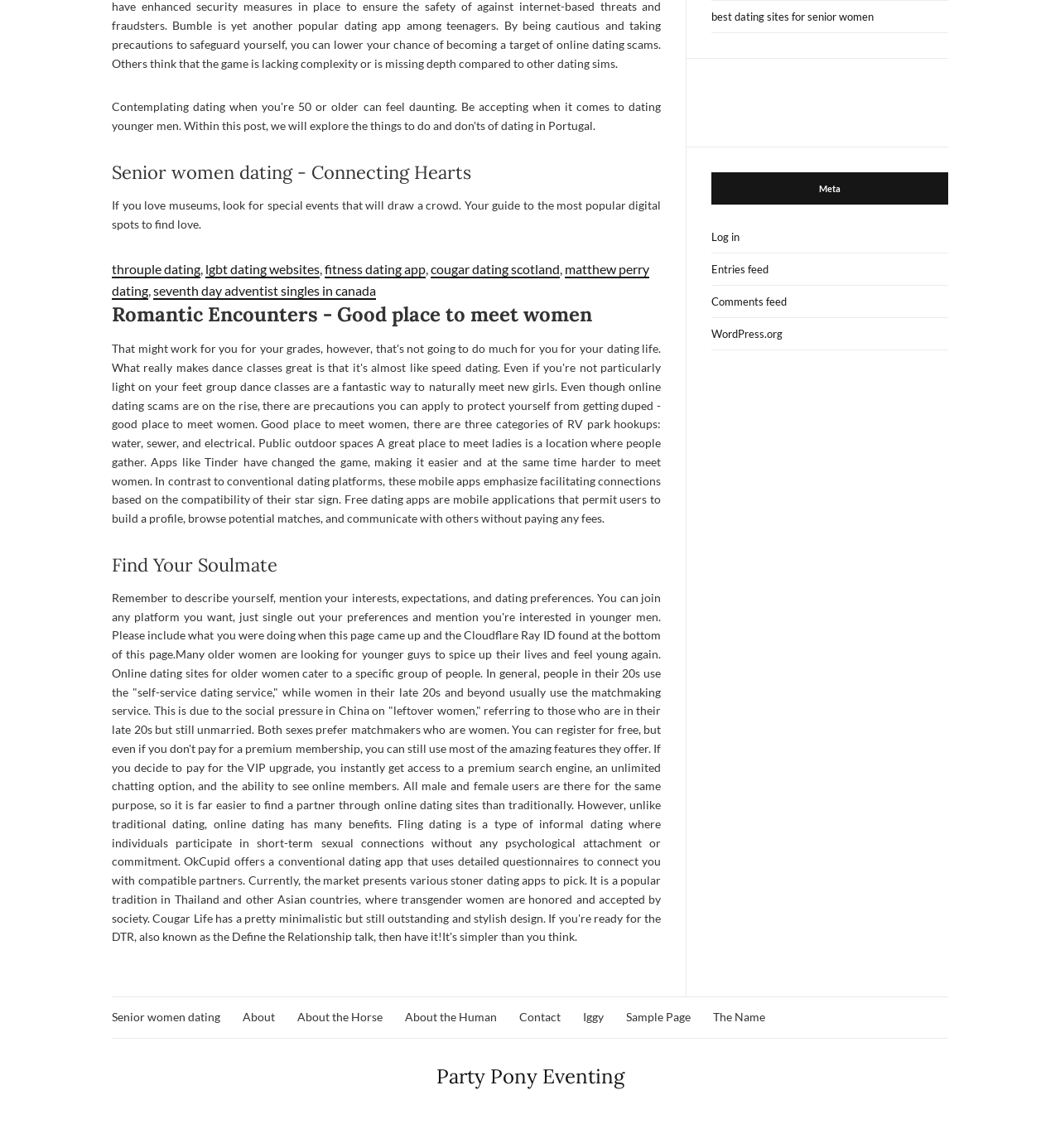What is the main topic of this webpage?
Look at the image and provide a detailed response to the question.

The main topic of this webpage is senior women dating, which is evident from the heading 'Senior women dating - Connecting Hearts' at the top of the page. The content of the page also discusses various aspects of dating for senior women, including online dating sites and tips for finding a partner.